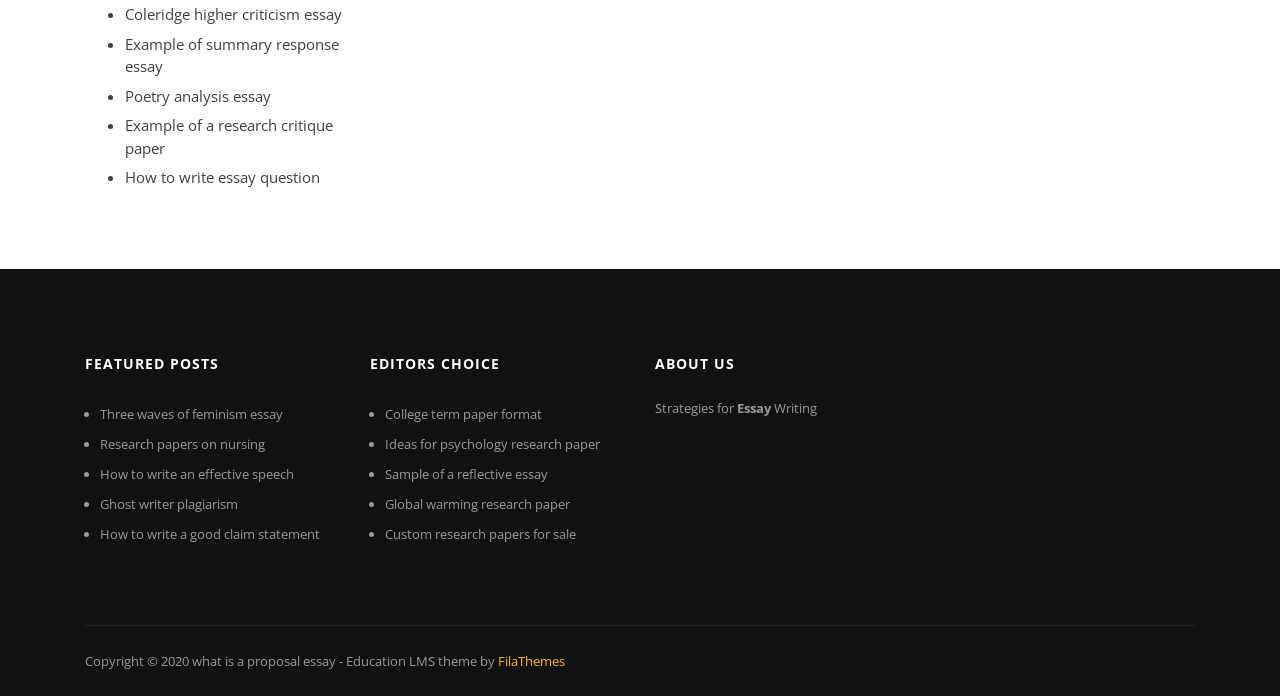How many list markers are there on the webpage?
Analyze the image and deliver a detailed answer to the question.

I counted the number of list markers (•) on the webpage and found 10 of them, 5 under 'FEATURED POSTS' and 5 under 'EDITORS CHOICE'.